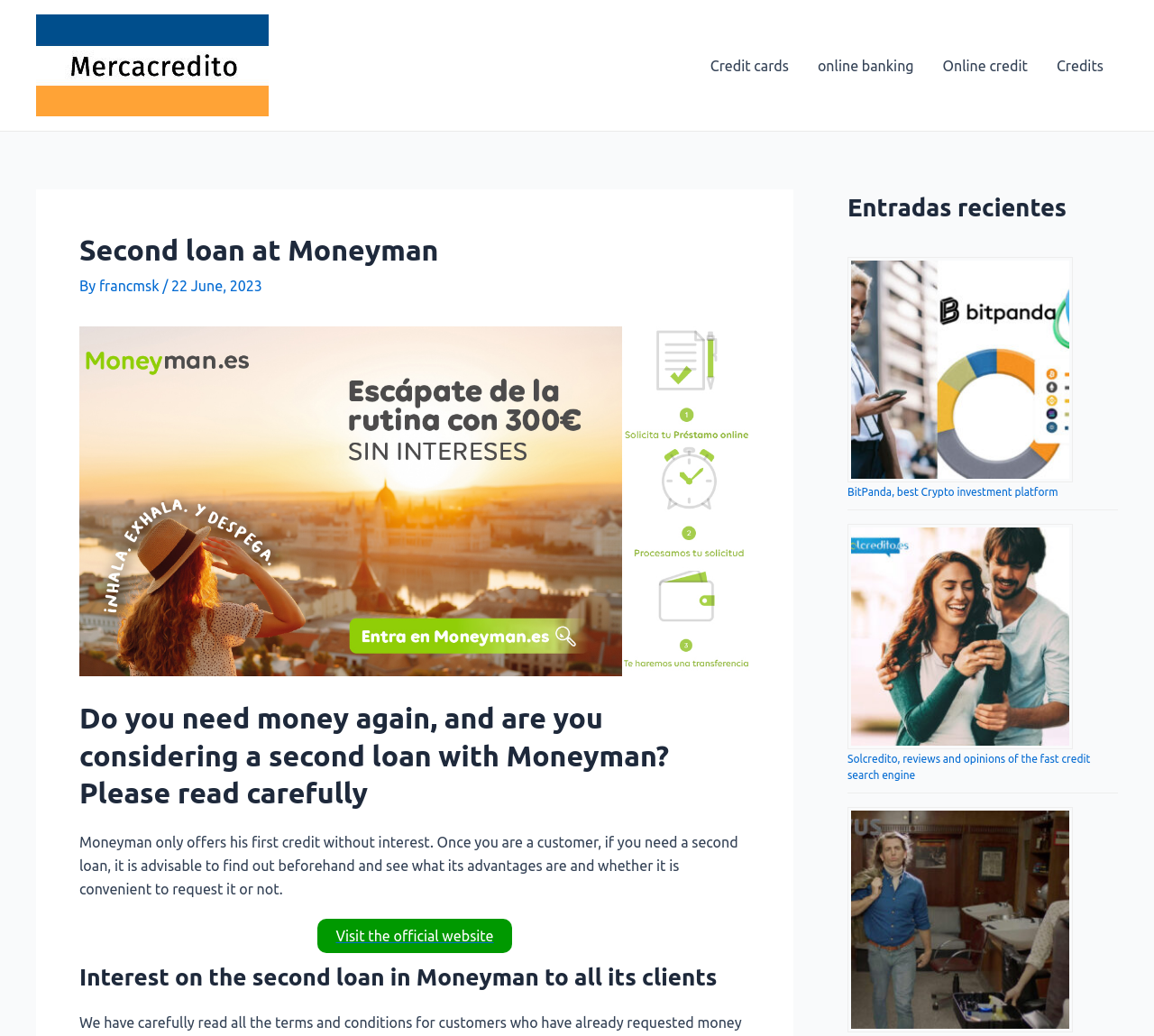Locate the bounding box coordinates of the element you need to click to accomplish the task described by this instruction: "Check out Solcredito, a fast credit search engine".

[0.734, 0.506, 0.969, 0.723]